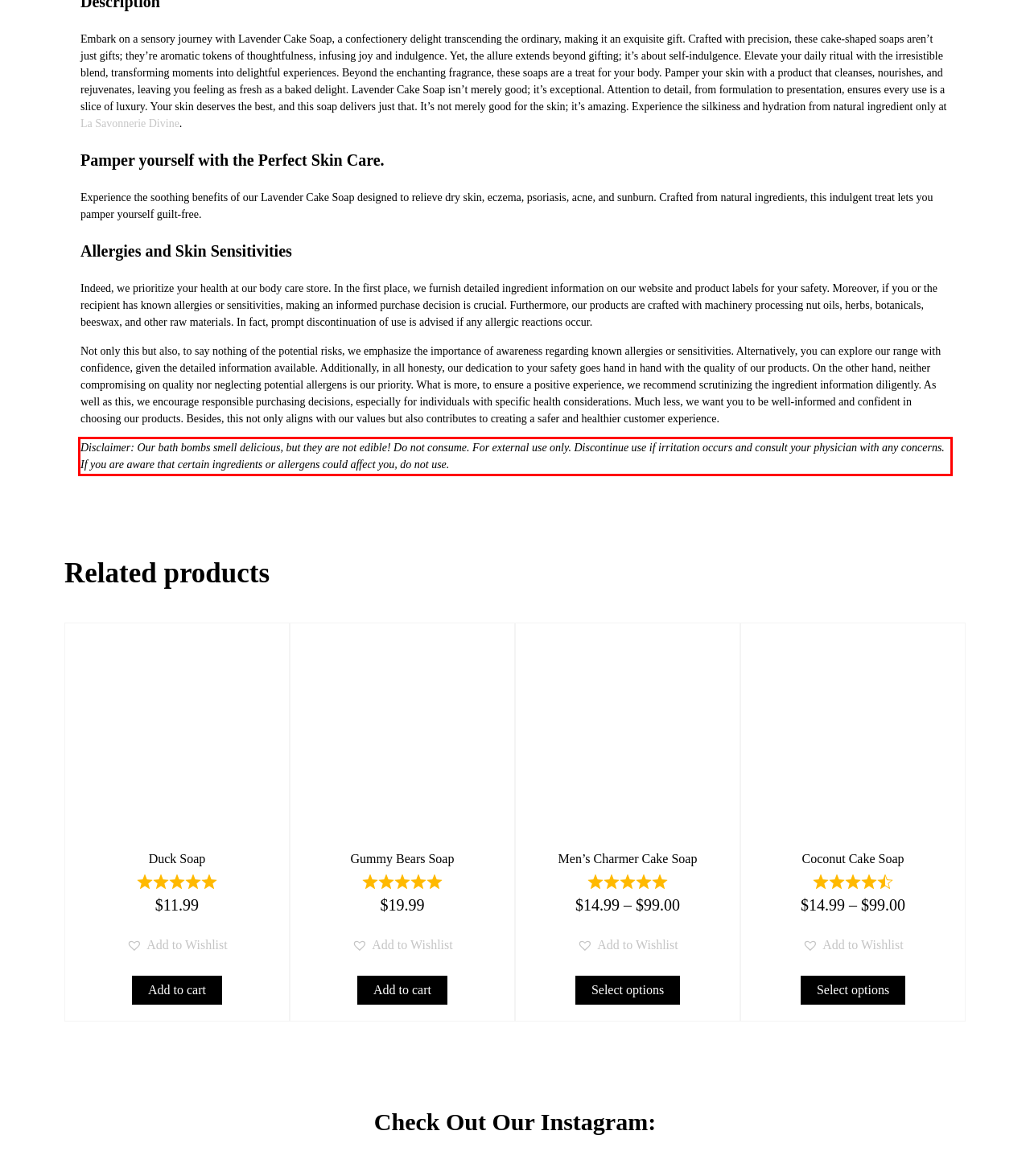Analyze the screenshot of a webpage where a red rectangle is bounding a UI element. Extract and generate the text content within this red bounding box.

Disclaimer: Our bath bombs smell delicious, but they are not edible! Do not consume. For external use only. Discontinue use if irritation occurs and consult your physician with any concerns. If you are aware that certain ingredients or allergens could affect you, do not use.